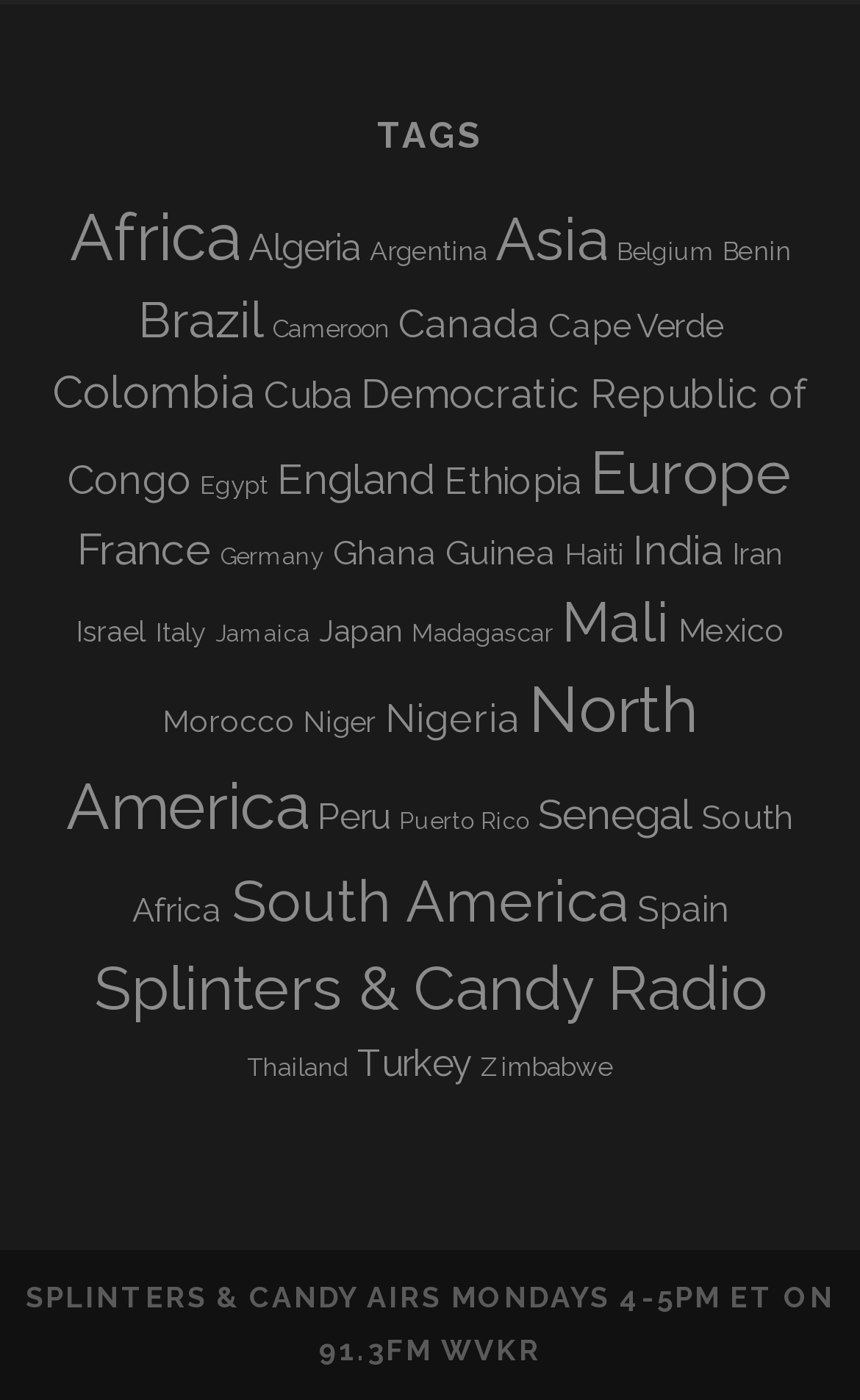Please determine the bounding box coordinates of the element's region to click in order to carry out the following instruction: "Check out Splinters & Candy Radio". The coordinates should be four float numbers between 0 and 1, i.e., [left, top, right, bottom].

[0.109, 0.68, 0.891, 0.732]